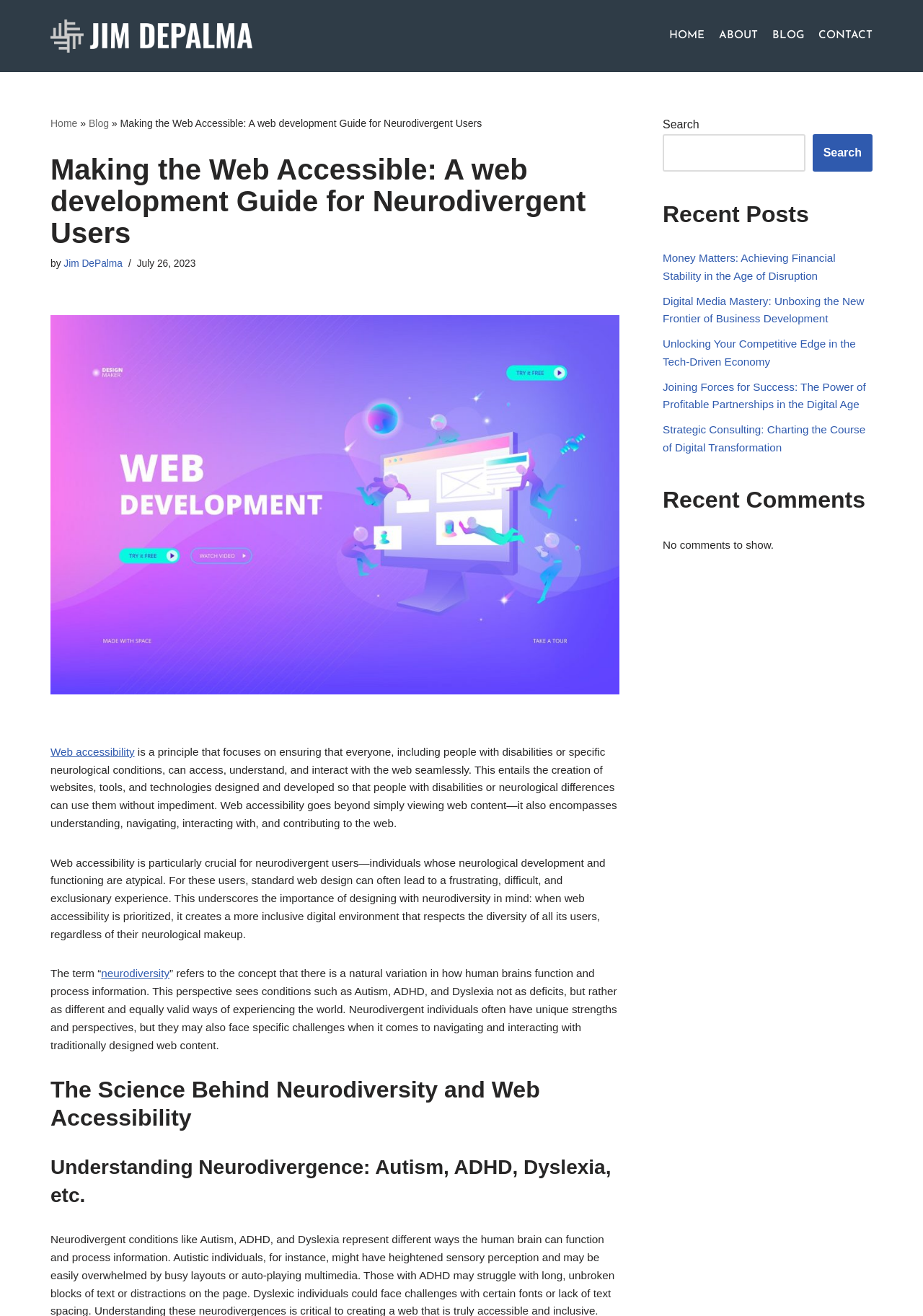Pinpoint the bounding box coordinates of the clickable area necessary to execute the following instruction: "Click on the 'HOME' link". The coordinates should be given as four float numbers between 0 and 1, namely [left, top, right, bottom].

[0.719, 0.02, 0.759, 0.034]